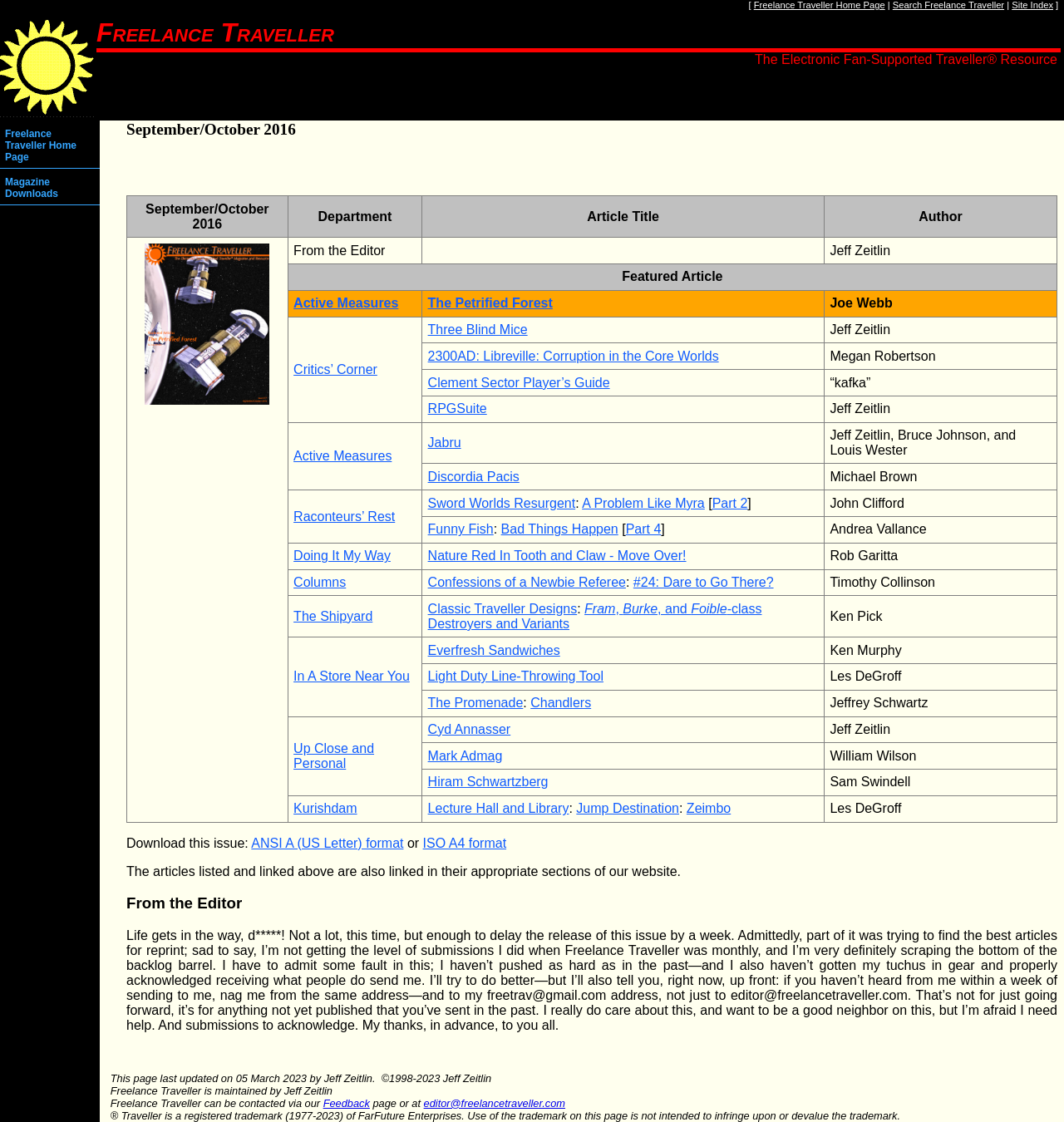Please specify the bounding box coordinates of the region to click in order to perform the following instruction: "download magazine".

[0.0, 0.153, 0.094, 0.183]